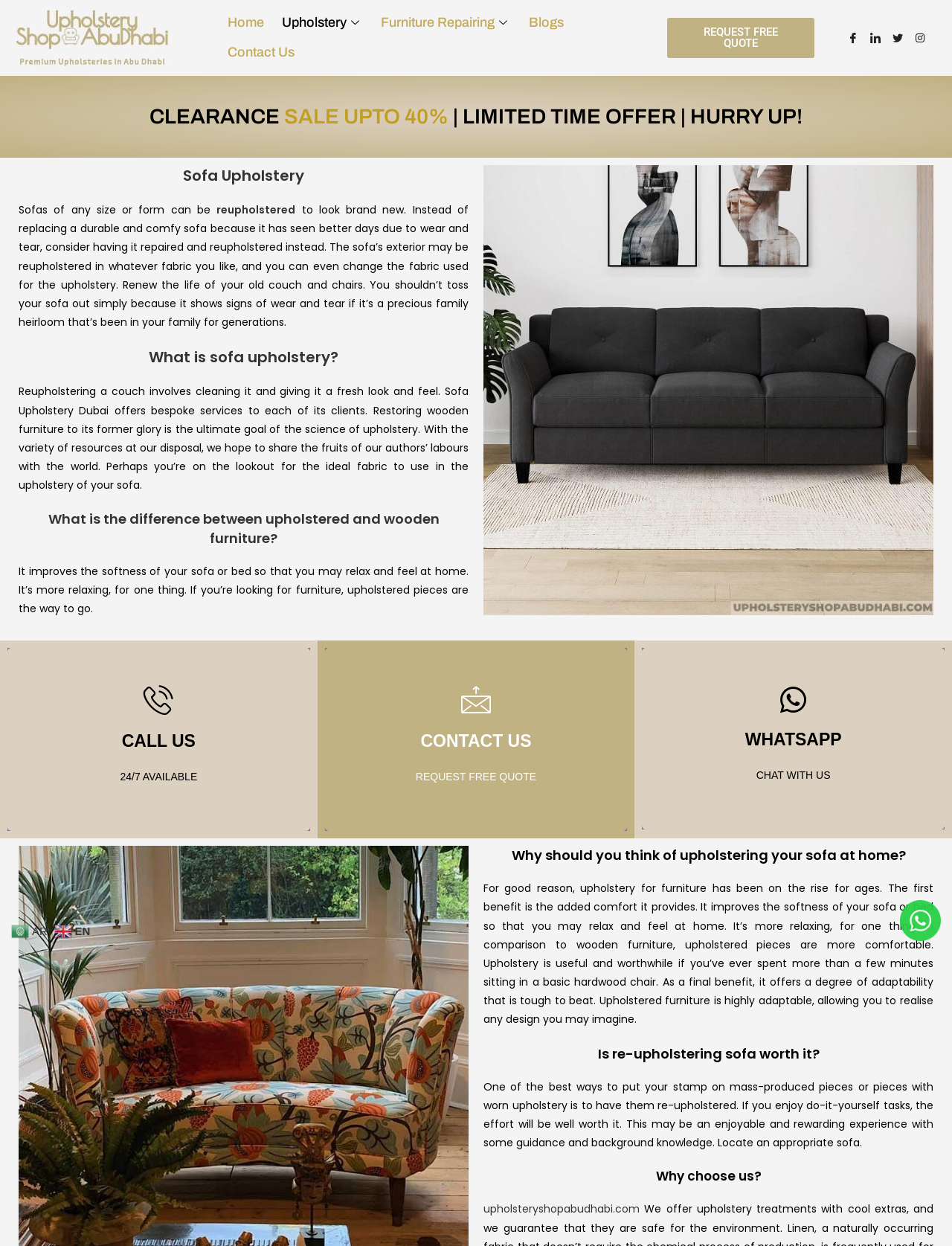Identify the bounding box coordinates of the clickable region required to complete the instruction: "Explore the category 'Business'". The coordinates should be given as four float numbers within the range of 0 and 1, i.e., [left, top, right, bottom].

None